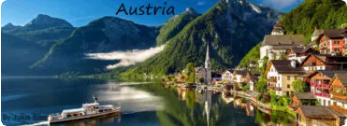Using a single word or phrase, answer the following question: 
What is the cultural significance of the buildings along the shore?

Rich cultural heritage